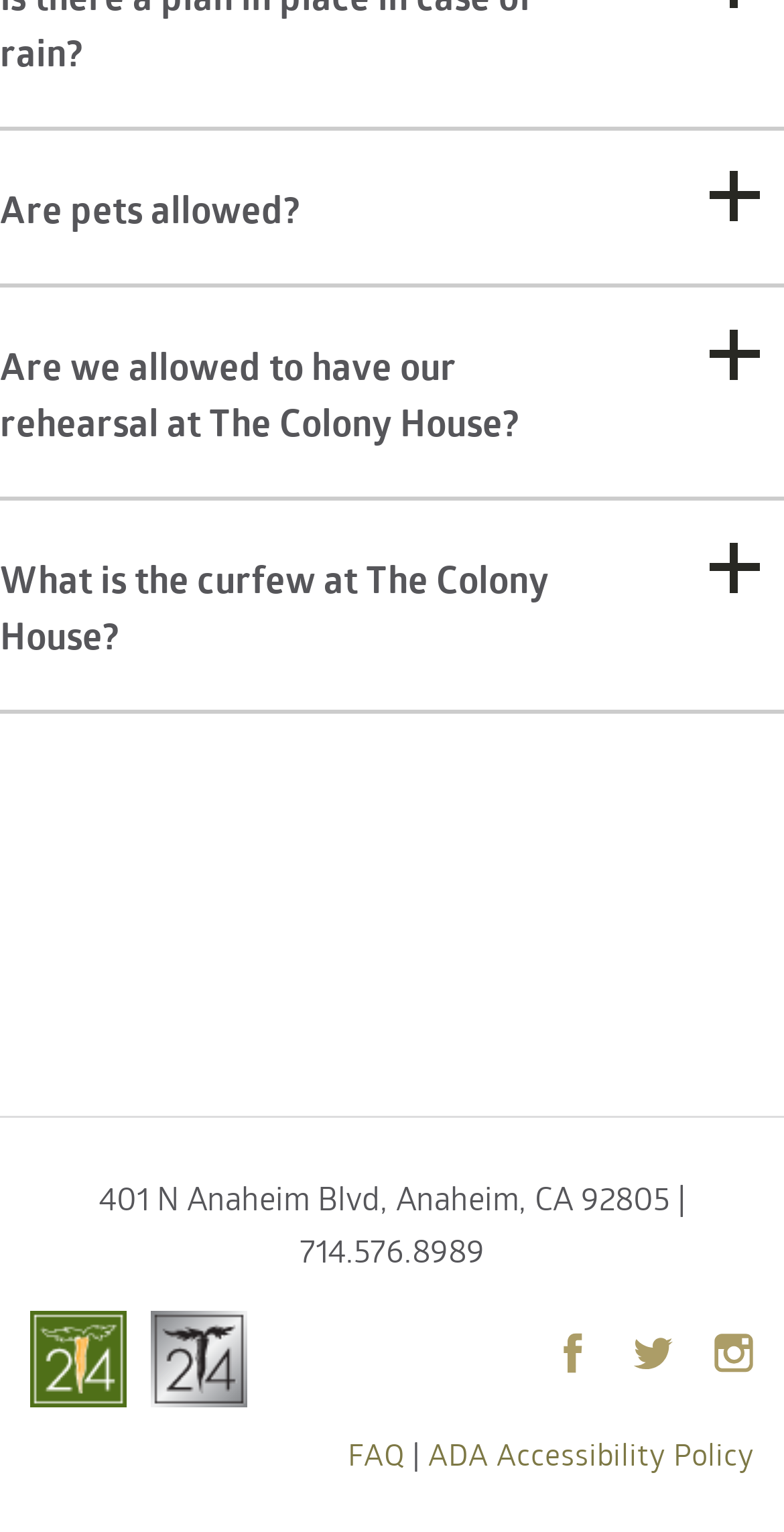What time must all music end at The Colony House?
Based on the image, please offer an in-depth response to the question.

I found the answer by reading the static text element that answers the question 'What is the curfew at The Colony House?' which states that all music must end by 12am.